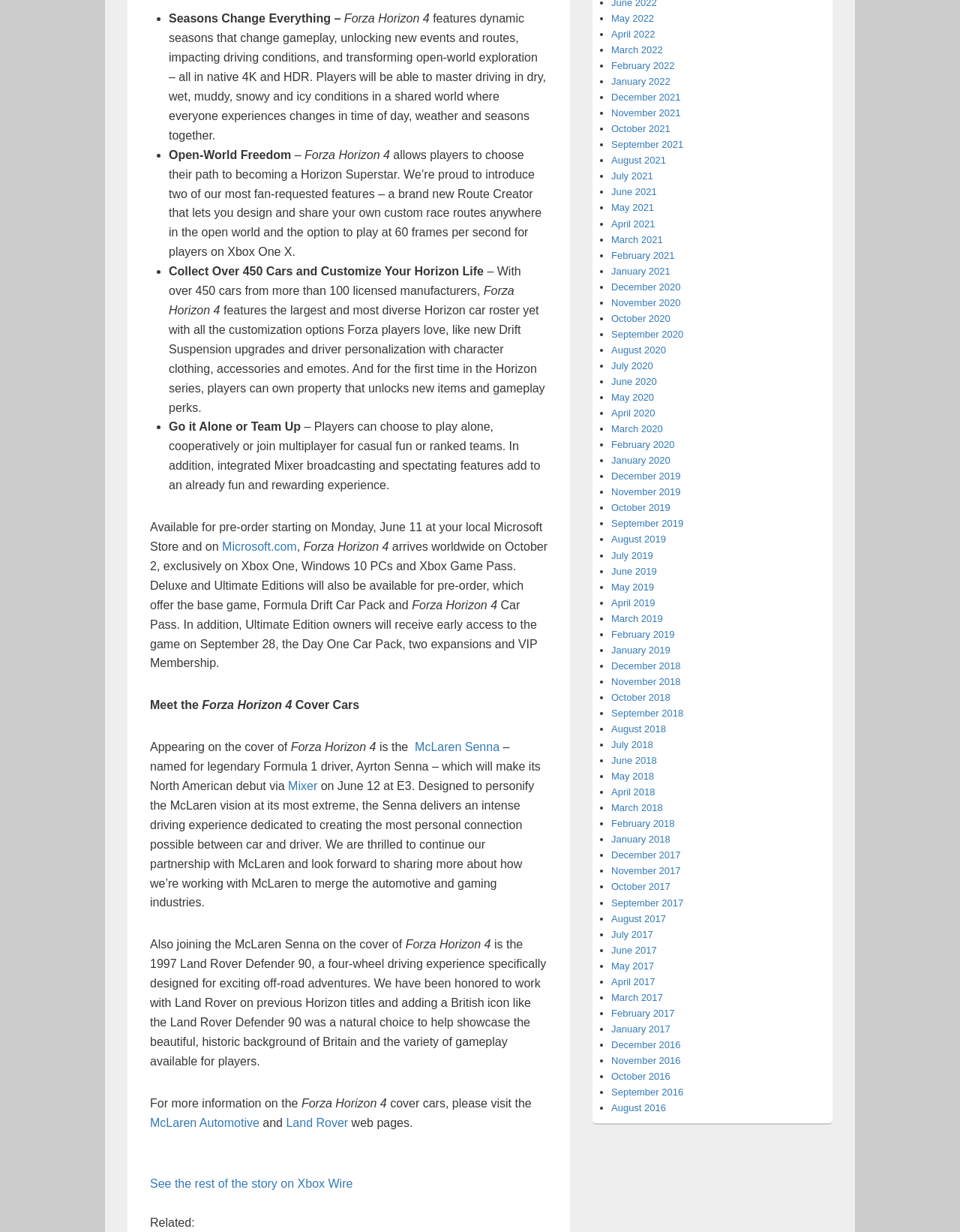Please identify the bounding box coordinates of the element that needs to be clicked to execute the following command: "Pre-order Forza Horizon 4 on Microsoft.com". Provide the bounding box using four float numbers between 0 and 1, formatted as [left, top, right, bottom].

[0.231, 0.438, 0.309, 0.449]